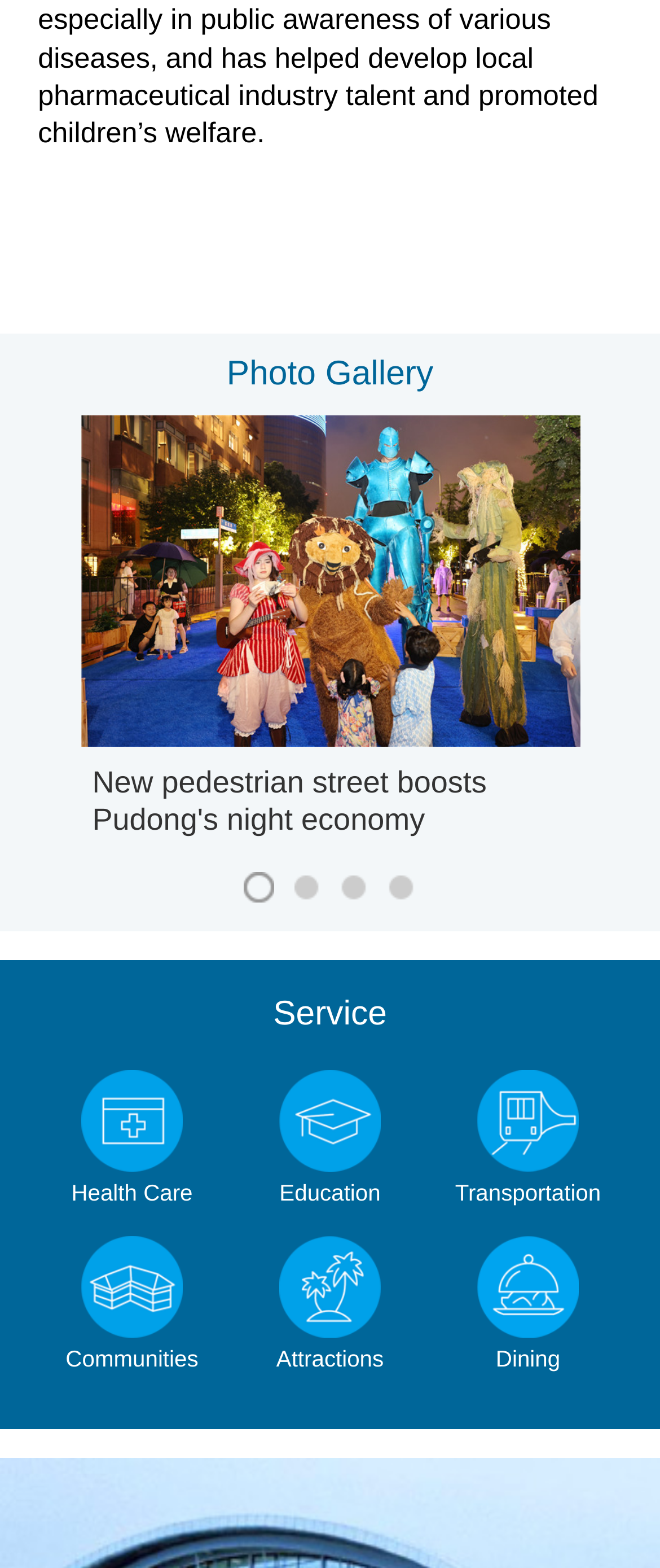What is the title of the news article?
Examine the image and give a concise answer in one word or a short phrase.

New pedestrian street boosts Pudong's night economy